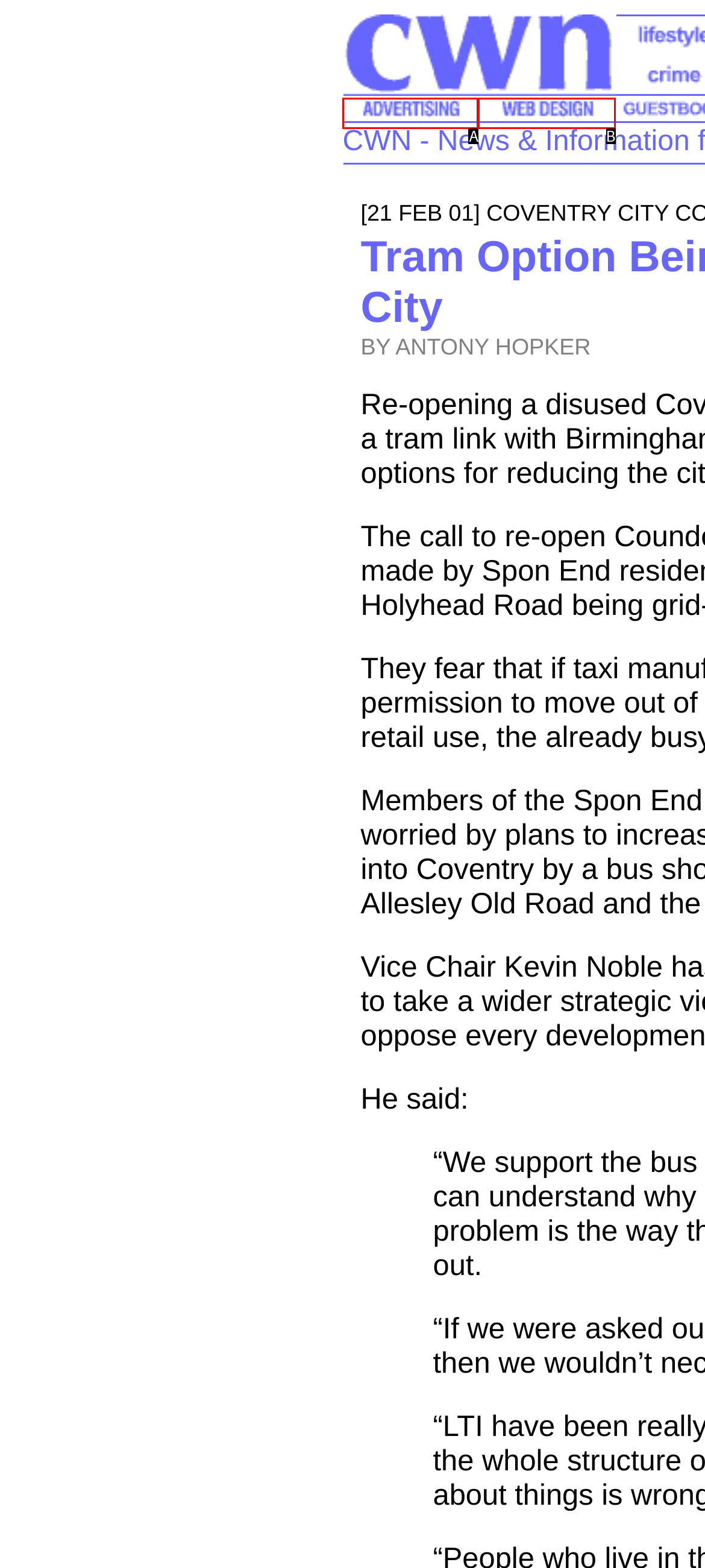Which option best describes: alt="CWN Web Services"
Respond with the letter of the appropriate choice.

B